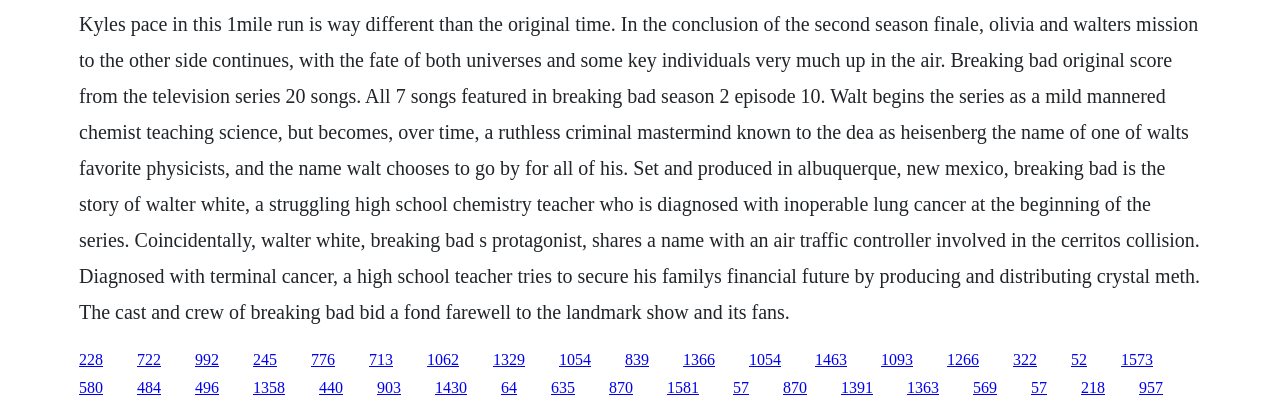Select the bounding box coordinates of the element I need to click to carry out the following instruction: "Check the link to episode 10".

[0.107, 0.853, 0.126, 0.894]